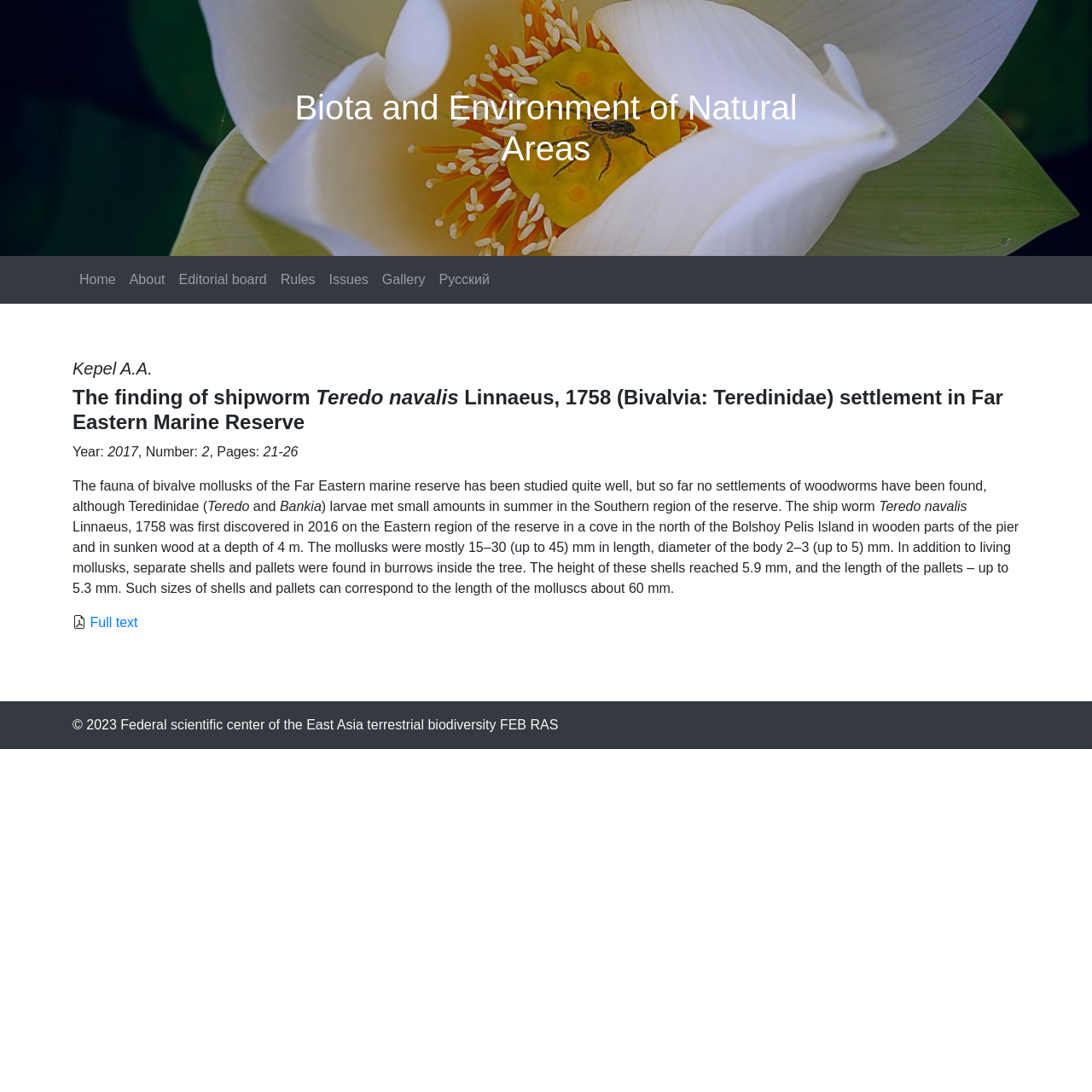Based on the element description: "About", identify the UI element and provide its bounding box coordinates. Use four float numbers between 0 and 1, [left, top, right, bottom].

[0.112, 0.241, 0.157, 0.272]